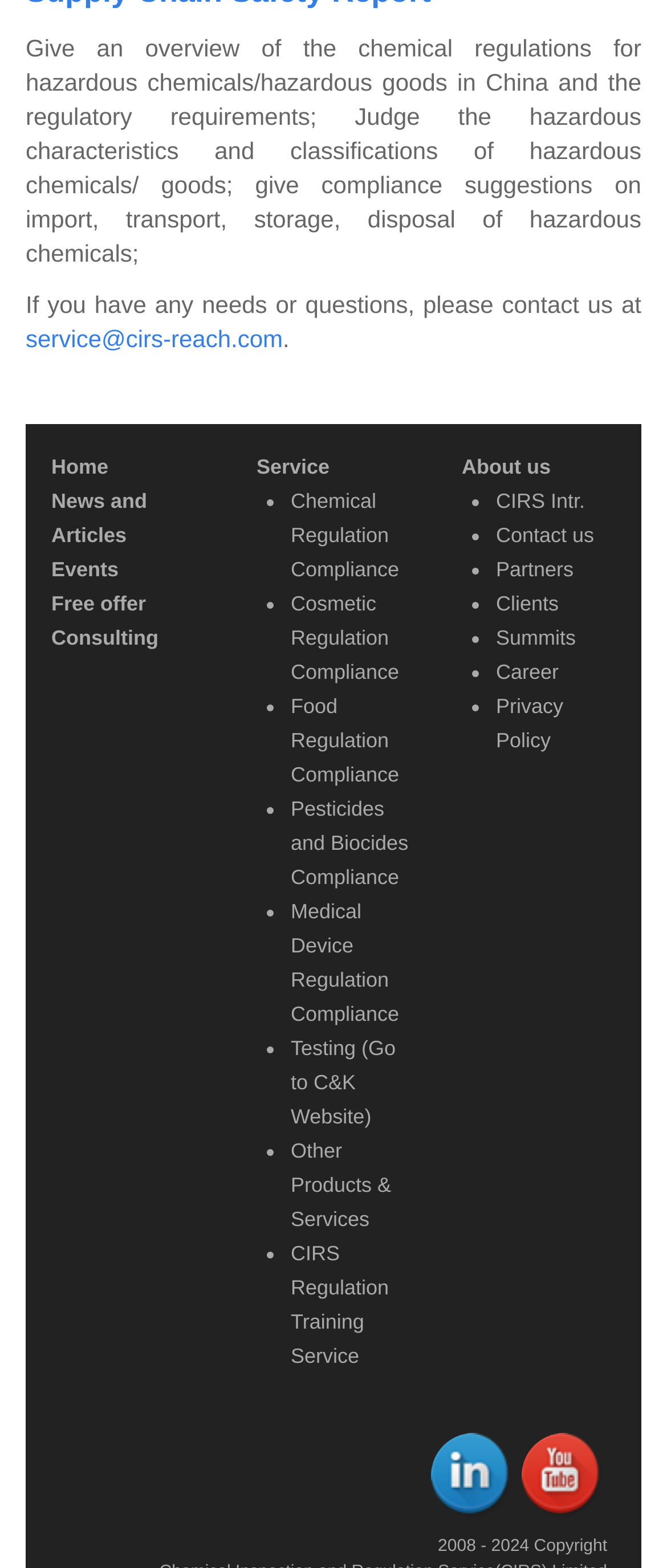Please provide a comprehensive response to the question below by analyzing the image: 
What services does the company offer?

The company offers various services, including consulting, testing, and compliance services, which can be seen from the links 'Consulting', 'Testing (Go to C&K Website)', and 'Chemical Regulation Compliance' on the webpage.